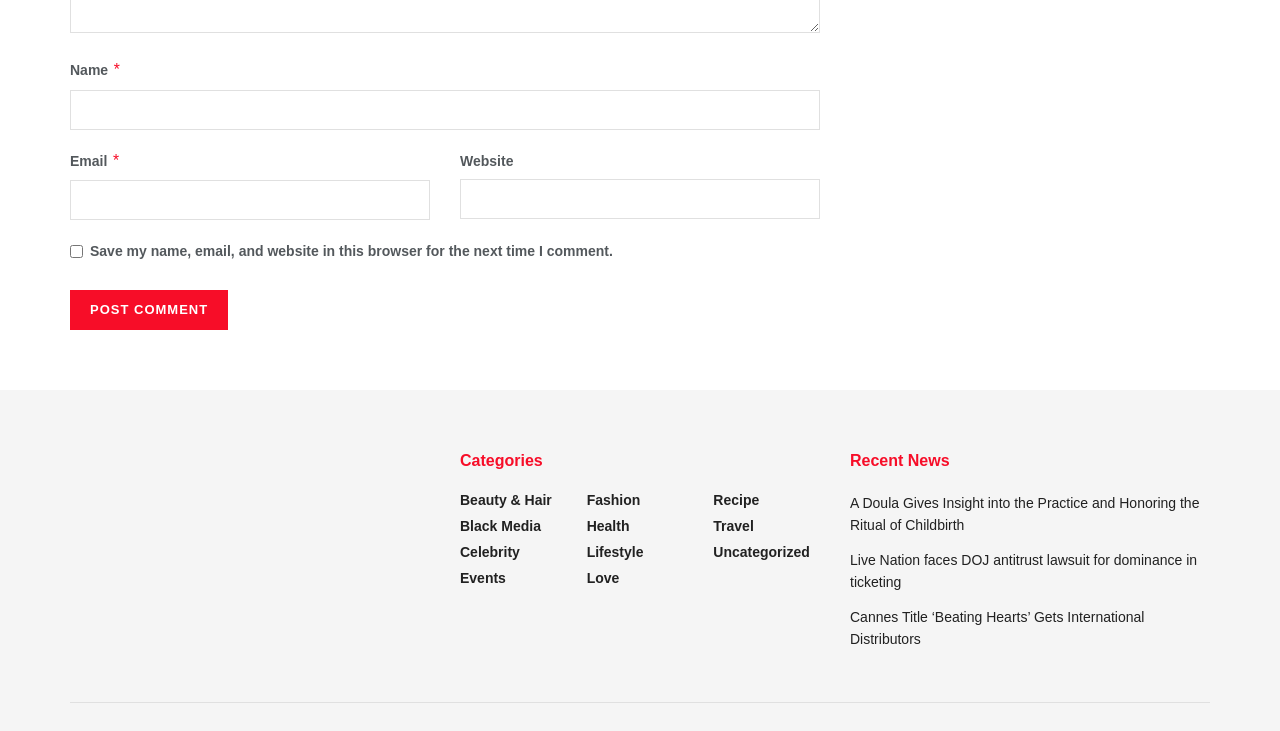Please identify the bounding box coordinates of the element I need to click to follow this instruction: "Visit the Beauty & Hair category".

[0.359, 0.673, 0.431, 0.695]